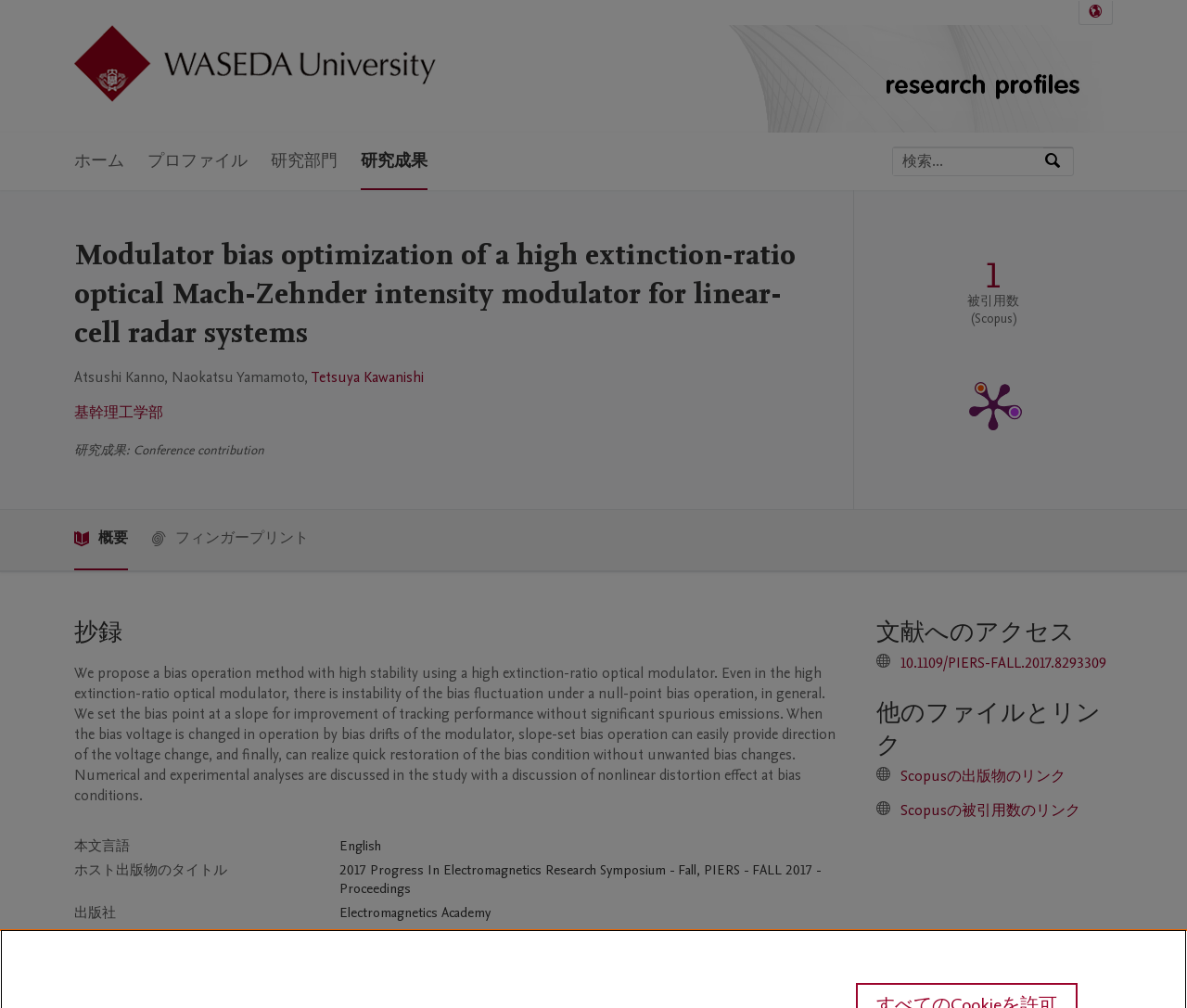Find the UI element described as: "parent_node: 専門知識、名前、または所属機関で検索 name="search" placeholder="検索..."" and predict its bounding box coordinates. Ensure the coordinates are four float numbers between 0 and 1, [left, top, right, bottom].

[0.752, 0.146, 0.879, 0.174]